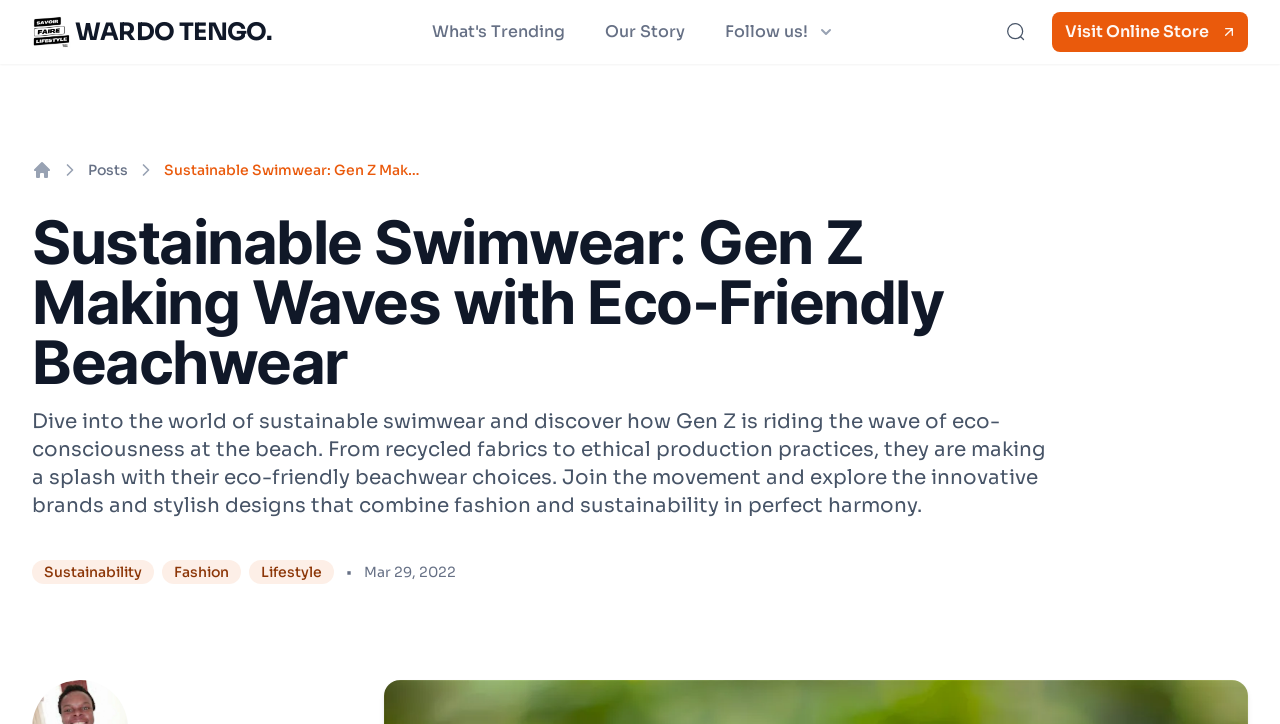Please identify the bounding box coordinates of the element on the webpage that should be clicked to follow this instruction: "Click on the 'WARDO TENGO.' logo". The bounding box coordinates should be given as four float numbers between 0 and 1, formatted as [left, top, right, bottom].

[0.025, 0.022, 0.213, 0.066]